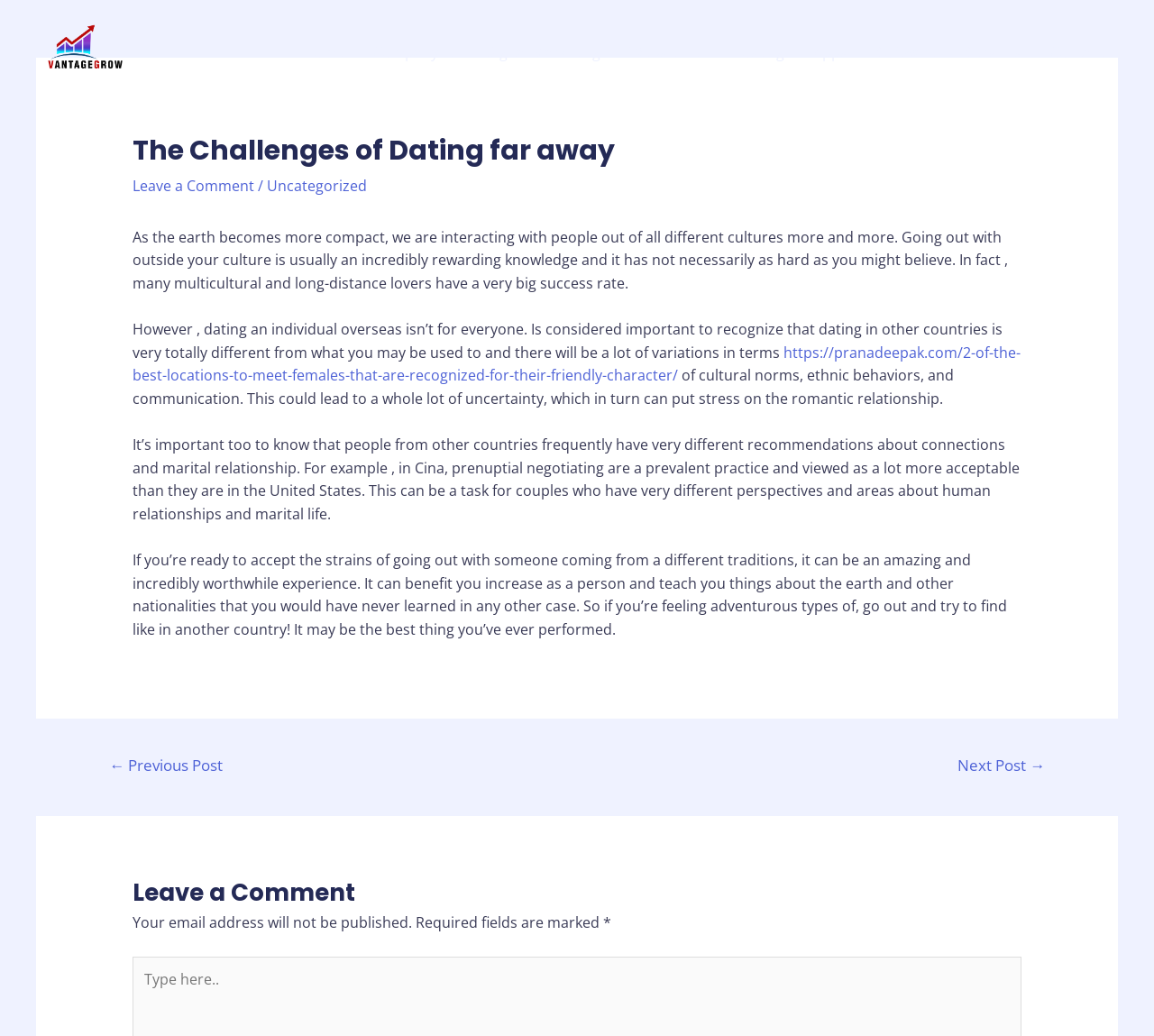Please determine the bounding box coordinates, formatted as (top-left x, top-left y, bottom-right x, bottom-right y), with all values as floating point numbers between 0 and 1. Identify the bounding box of the region described as: Company

[0.311, 0.02, 0.408, 0.081]